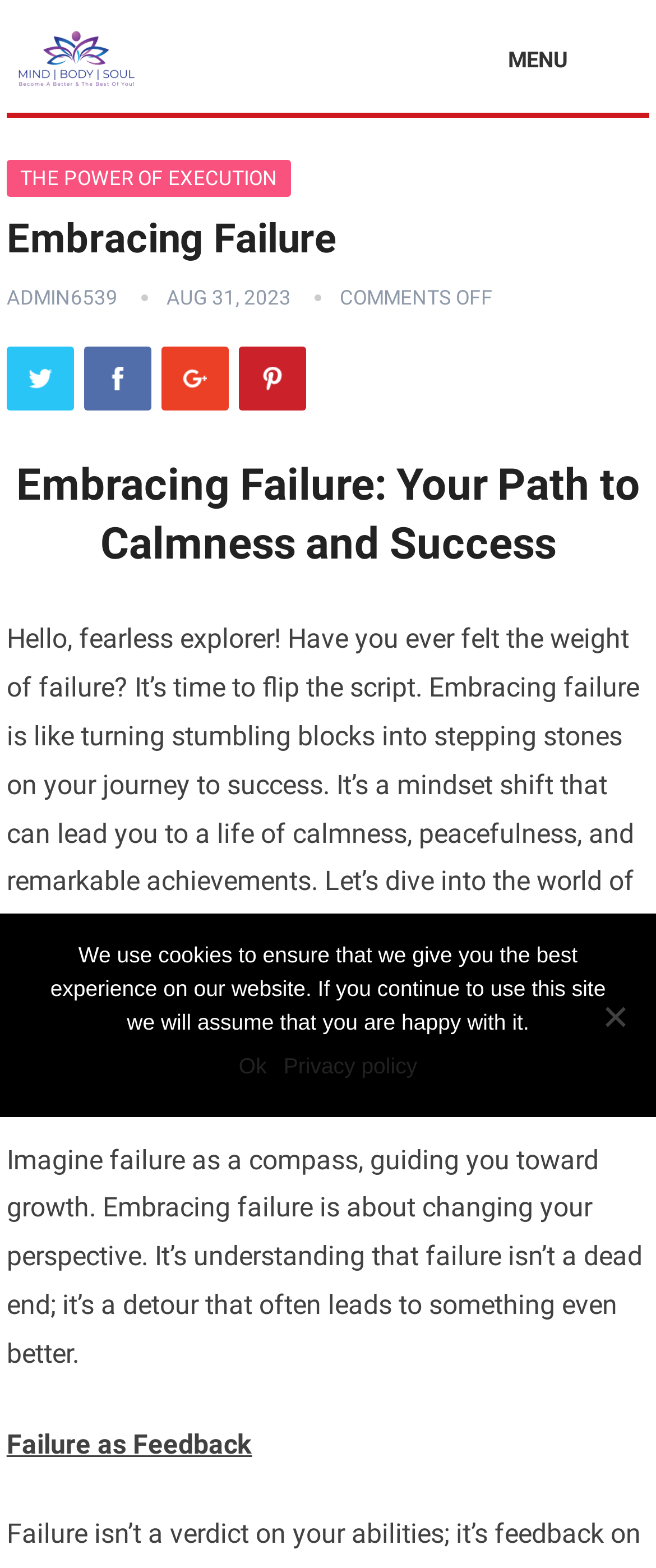Locate the bounding box coordinates of the clickable region necessary to complete the following instruction: "Go to Twitter". Provide the coordinates in the format of four float numbers between 0 and 1, i.e., [left, top, right, bottom].

[0.01, 0.221, 0.113, 0.261]